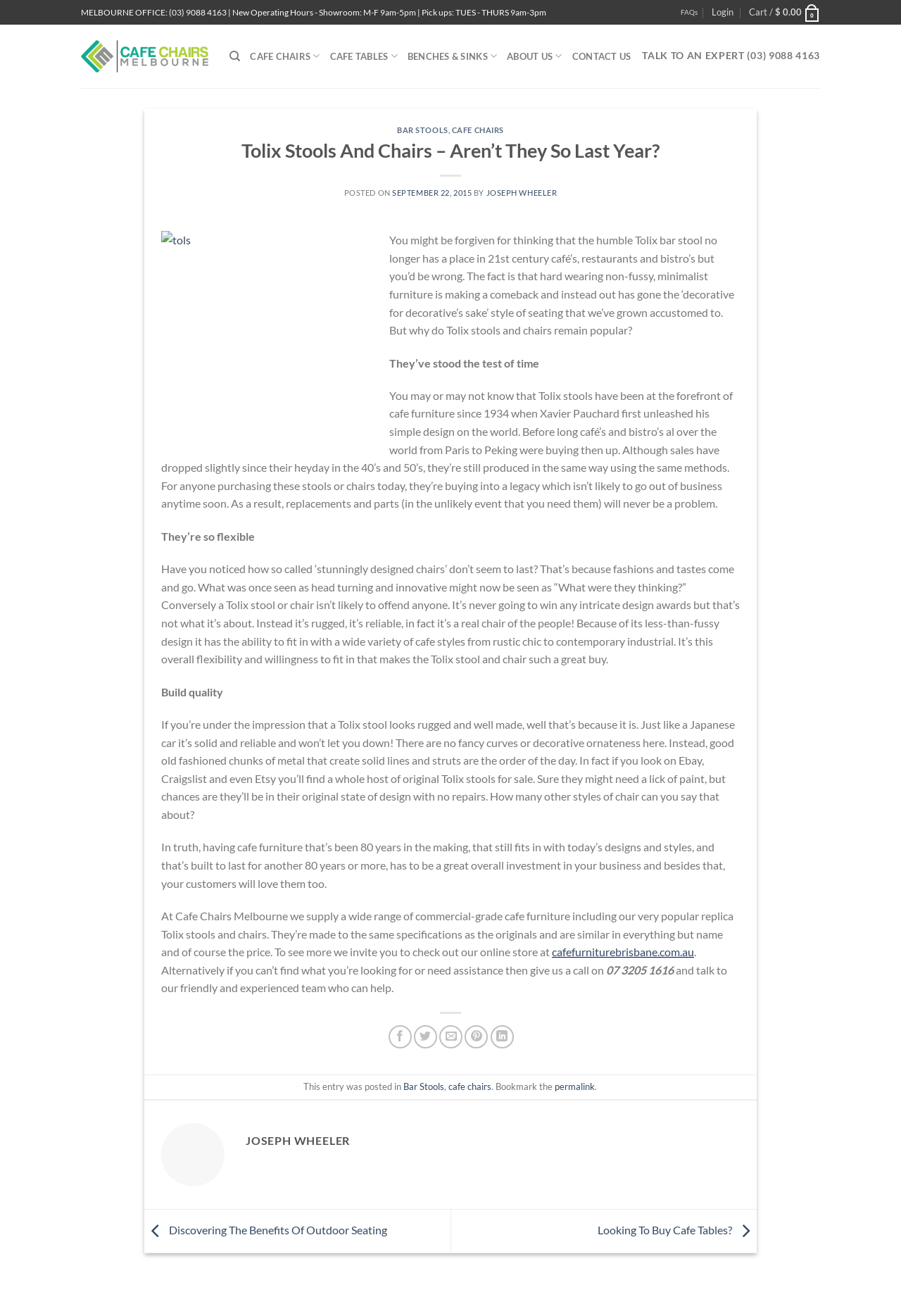What is the website of Cafe Chairs Melbourne?
Look at the image and construct a detailed response to the question.

The website of Cafe Chairs Melbourne can be found in the link element that says 'cafefurniturebrisbane.com.au', which is located at the bottom of the article.